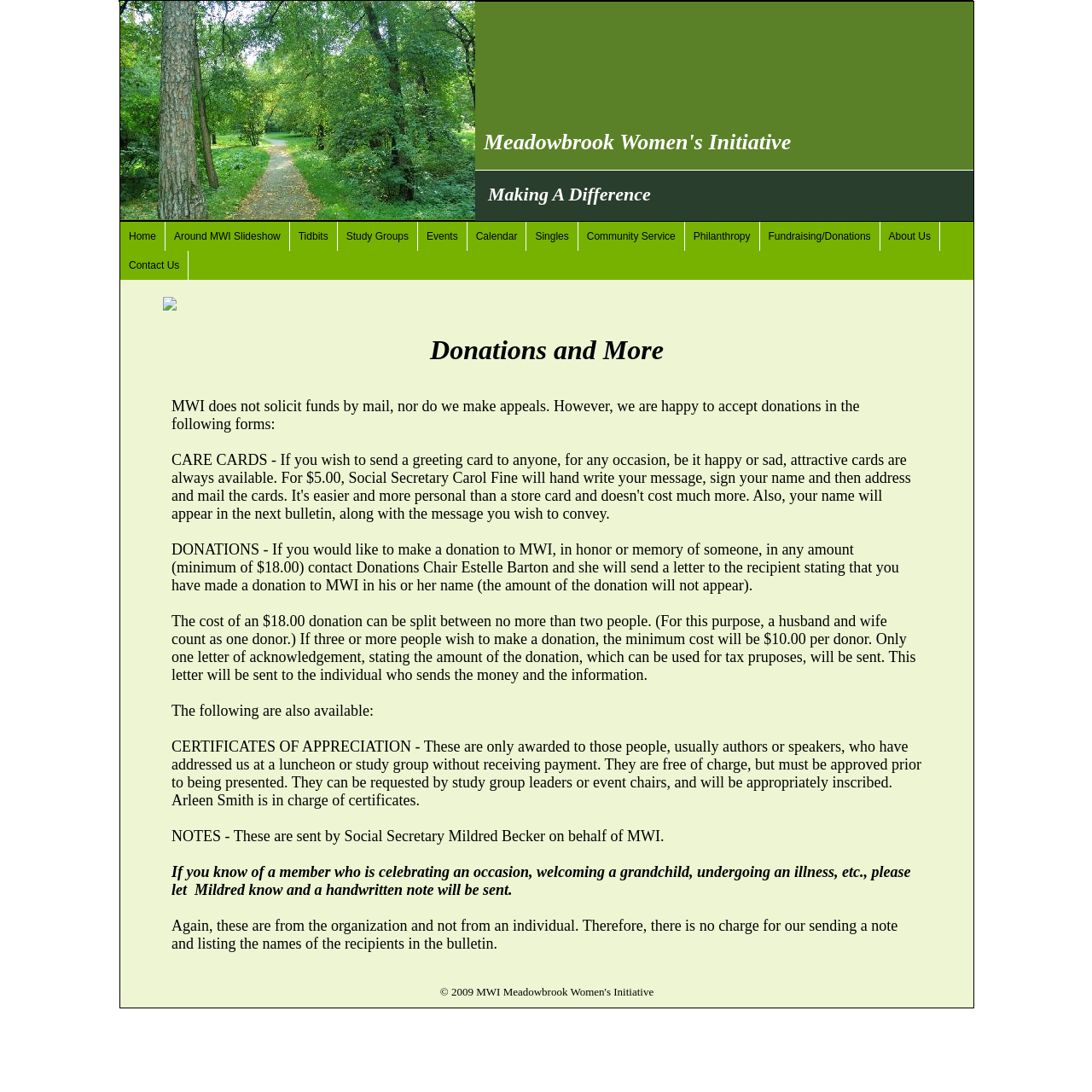Please determine the bounding box coordinates of the clickable area required to carry out the following instruction: "View Calendar". The coordinates must be four float numbers between 0 and 1, represented as [left, top, right, bottom].

[0.428, 0.203, 0.482, 0.23]